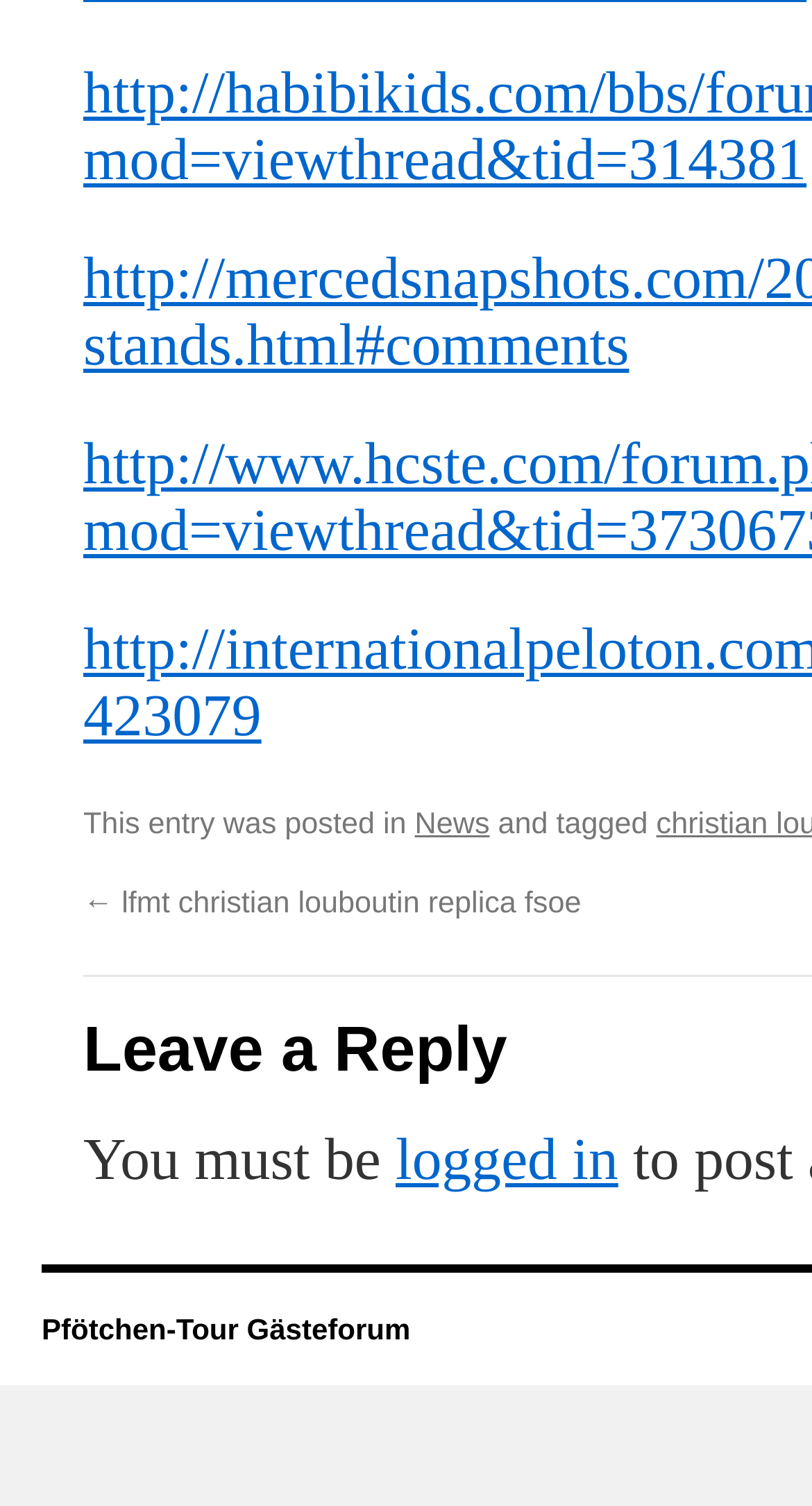What is the topic of the previous post?
Can you provide an in-depth and detailed response to the question?

The link '← lfmt christian louboutin replica fsoe' is present above the login message, which suggests that it is a link to the previous post, and the text describes the topic of that post.